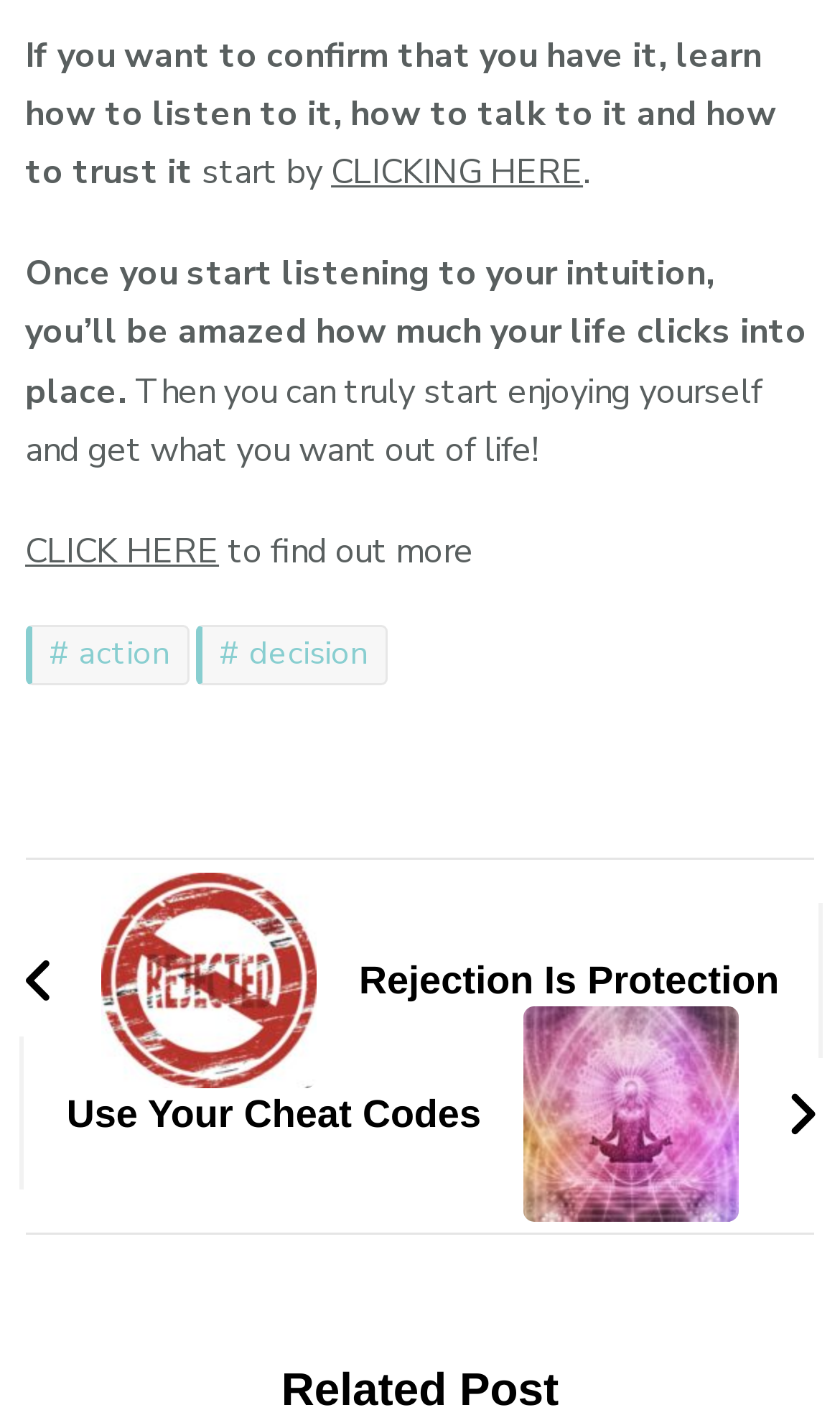What is the first step to confirm intuition?
Using the information from the image, answer the question thoroughly.

The first step to confirm intuition is mentioned in the text 'If you want to confirm that you have it, learn how to listen to it, how to talk to it and how to trust it. Start by CLICKING HERE.'